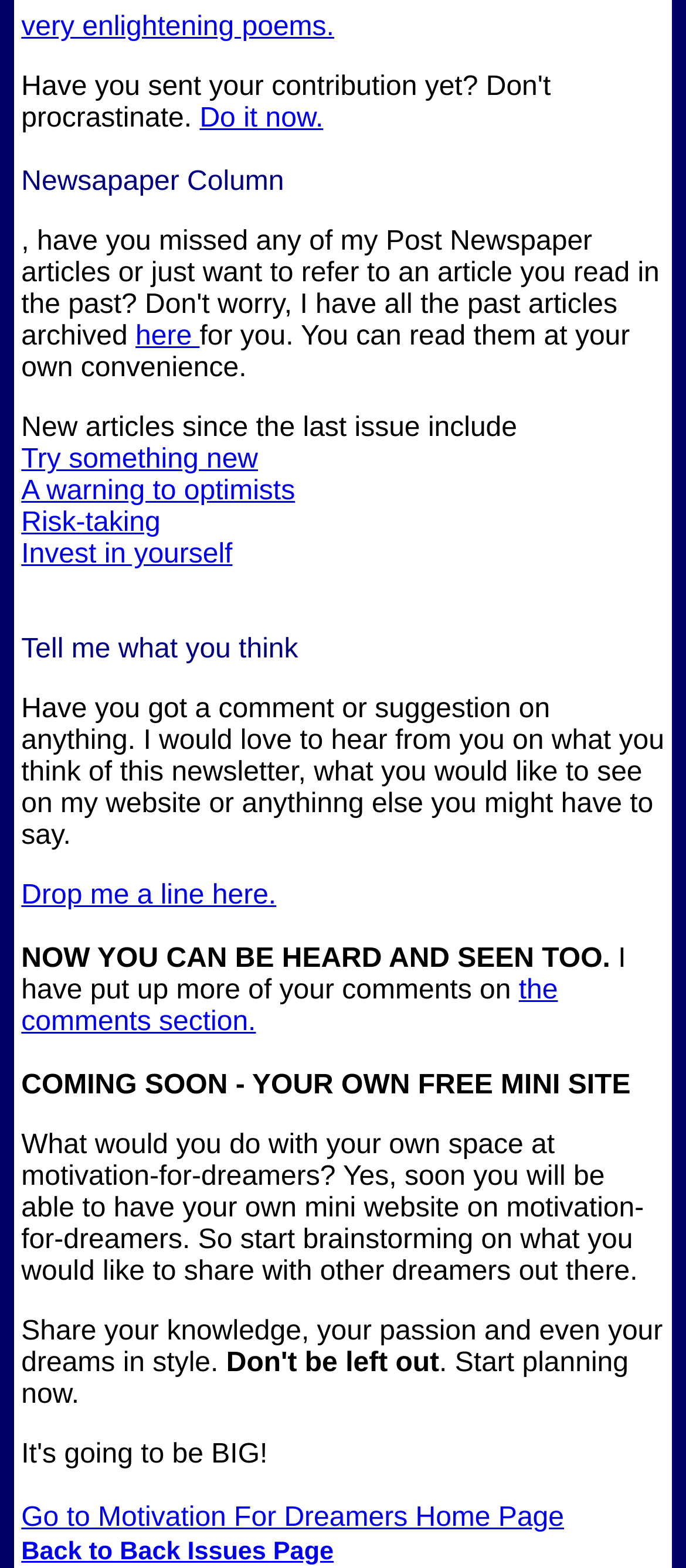Please locate the clickable area by providing the bounding box coordinates to follow this instruction: "Drop me a line here".

[0.031, 0.562, 0.403, 0.581]